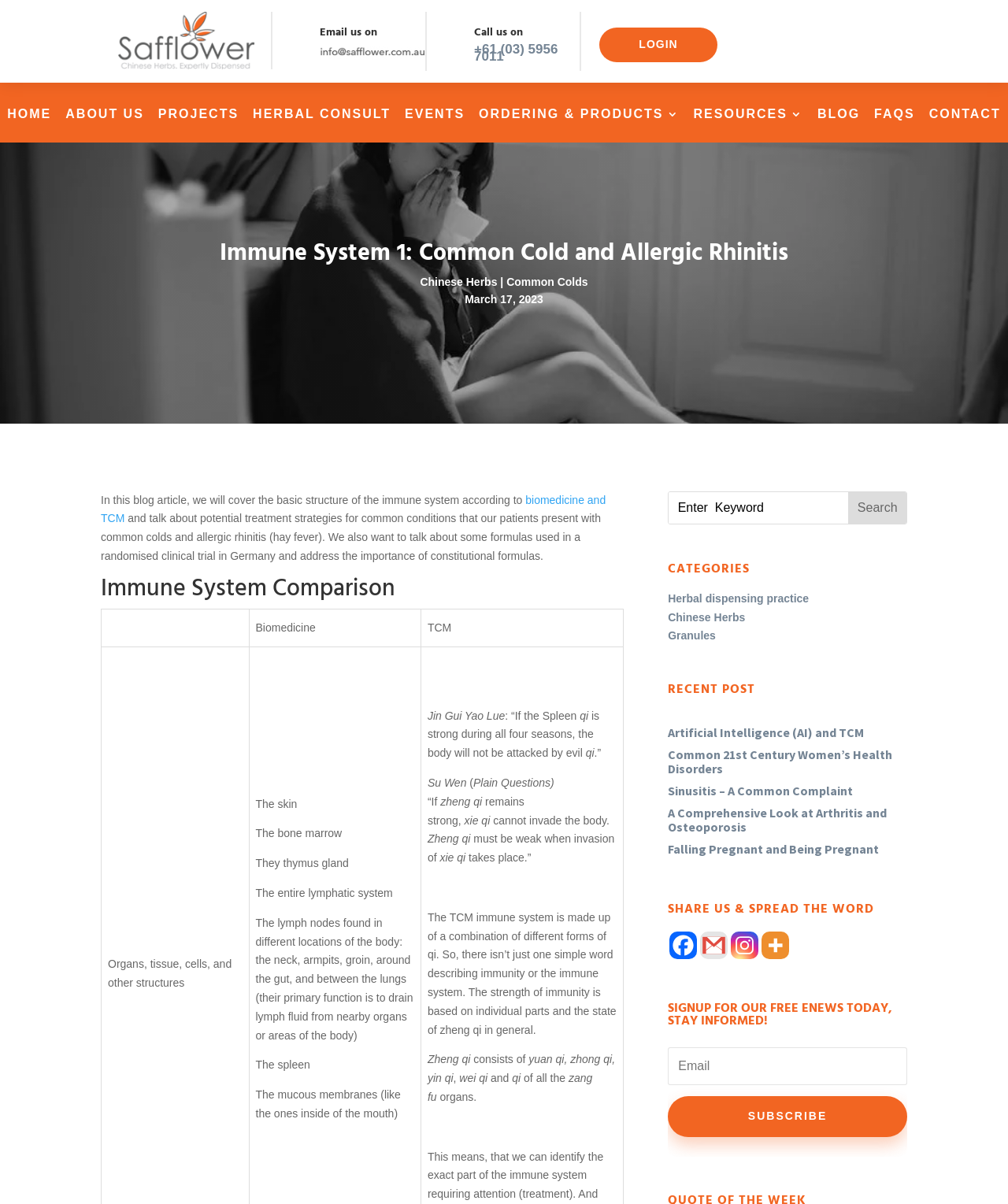Produce an elaborate caption capturing the essence of the webpage.

This webpage is about the immune system, specifically focusing on the differences between the common cold and allergic rhinitis. At the top, there is a navigation menu with links to various sections of the website, including "HOME", "ABOUT US", "PROJECTS", and more. Below the navigation menu, there is a heading that reads "Immune System 1: Common Cold and Allergic Rhinitis".

The main content of the page is divided into several sections. The first section discusses the immune system, with a heading "Immune System Comparison" and a table comparing biomedicine and TCM (Traditional Chinese Medicine). Below this section, there is a search bar where users can enter keywords to search for specific topics.

To the right of the search bar, there are several categories listed, including "Herbal dispensing practice", "Chinese Herbs", and "Granules". Below these categories, there is a section titled "RECENT POST" with several articles listed, each with a heading and a link to read more. The articles are about various health topics, including artificial intelligence and TCM, women's health disorders, sinusitis, arthritis, and pregnancy.

Further down the page, there is a section titled "SHARE US & SPREAD THE WORD" with links to social media platforms, including Facebook, Gmail, Instagram, and more. Below this section, there is a heading that reads "SIGNUP FOR OUR FREE ENEWS TODAY, STAY INFORMED!" with a textbox to enter an email address and a link to subscribe.

Throughout the page, there are several links and buttons that allow users to navigate to different sections of the website or to read more about specific topics. The overall layout of the page is organized and easy to follow, with clear headings and concise text.